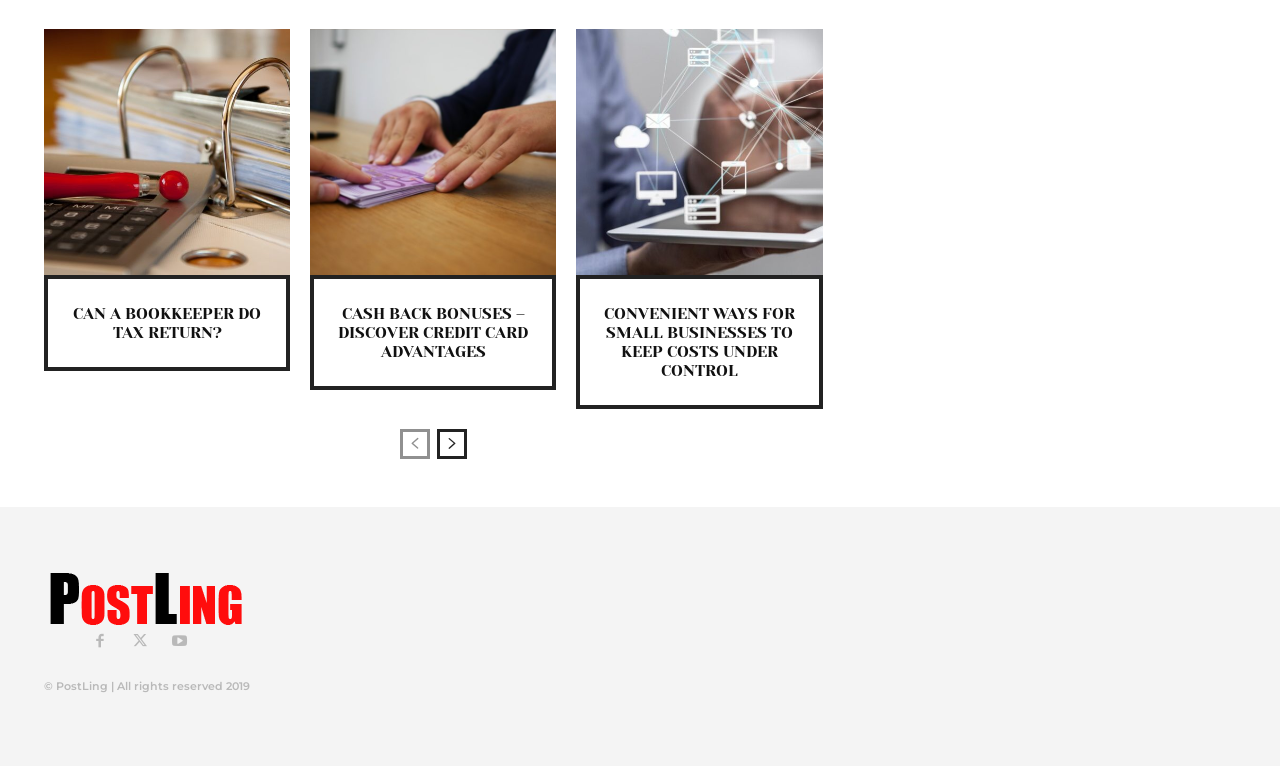Kindly determine the bounding box coordinates for the clickable area to achieve the given instruction: "Go to next page".

[0.341, 0.561, 0.365, 0.6]